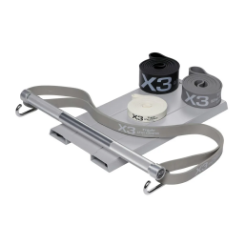Are the resistance bands marked with branding?
Please answer the question with as much detail and depth as you can.

According to the caption, the resistance bands are clearly marked with the 'X3' branding, which suggests that they are labeled with the manufacturer's logo or name.